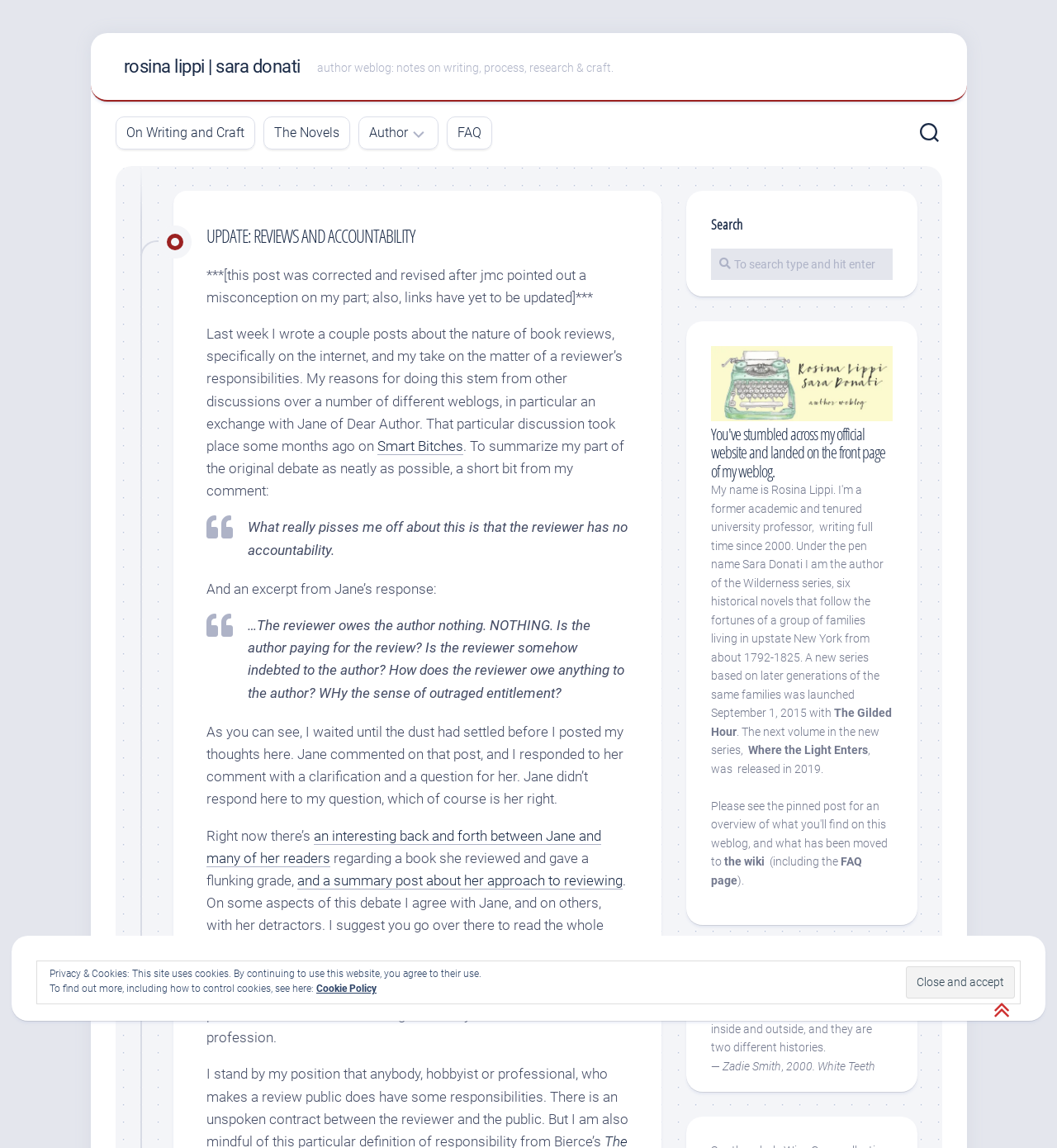Offer an in-depth caption of the entire webpage.

This webpage appears to be a personal blog or author's website, with a focus on writing, literature, and book reviews. At the top, there is a header section with links to various categories, including "On Writing and Craft", "The Novels", "Author", and "FAQ". Below this, there is a prominent heading "UPDATE: REVIEWS AND ACCOUNTABILITY" followed by a block of text discussing the author's thoughts on book reviews and accountability.

The main content of the page is divided into several sections. The first section discusses the author's previous posts on book reviews and their responsibilities, with quotes from the author and another blogger, Jane. This section also includes links to other relevant posts and discussions.

Further down the page, there is a search bar with a heading "Search" and a textbox to enter search queries. Below this, there is a section with a heading "You've stumbled across my official website and landed on the front page of my weblog." This section appears to be an introduction to the author's website and weblog, with links to other pages and resources.

The page also features several other sections, including a section promoting the author's novels, with links to more information and a wiki page. There is also a section with a quote from Zadie Smith and a mention of her book "White Teeth".

At the bottom of the page, there is a notice about privacy and cookies, with a link to a cookie policy page. There are also several buttons and links, including a "Close and accept" button and a link to a social media platform.

Overall, the webpage has a clean and organized layout, with a focus on the author's writing and literary pursuits.